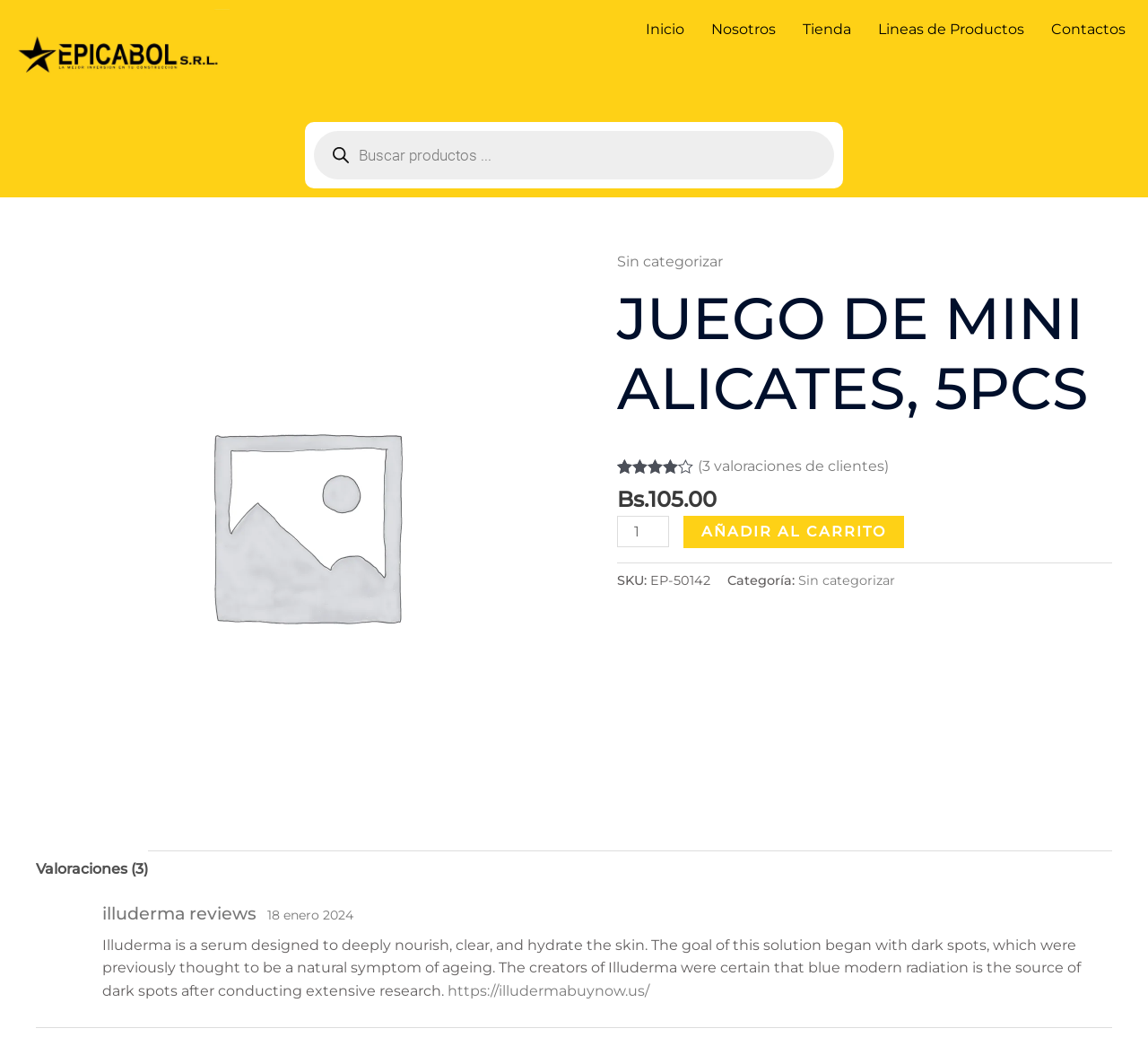What is the minimum quantity of products that can be added to the cart?
Based on the image, give a one-word or short phrase answer.

1